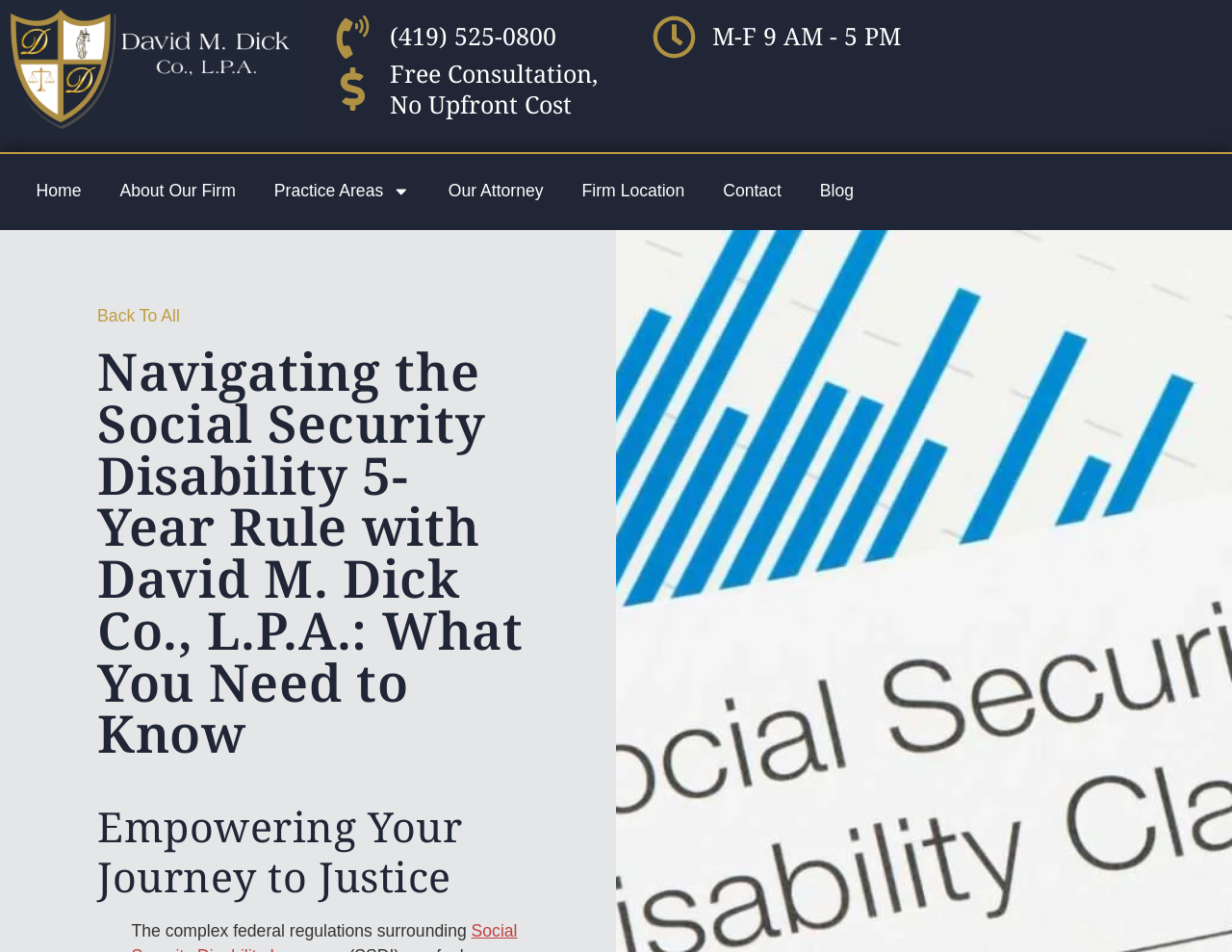Pinpoint the bounding box coordinates of the element that must be clicked to accomplish the following instruction: "Read the Blog". The coordinates should be in the format of four float numbers between 0 and 1, i.e., [left, top, right, bottom].

[0.65, 0.179, 0.709, 0.223]